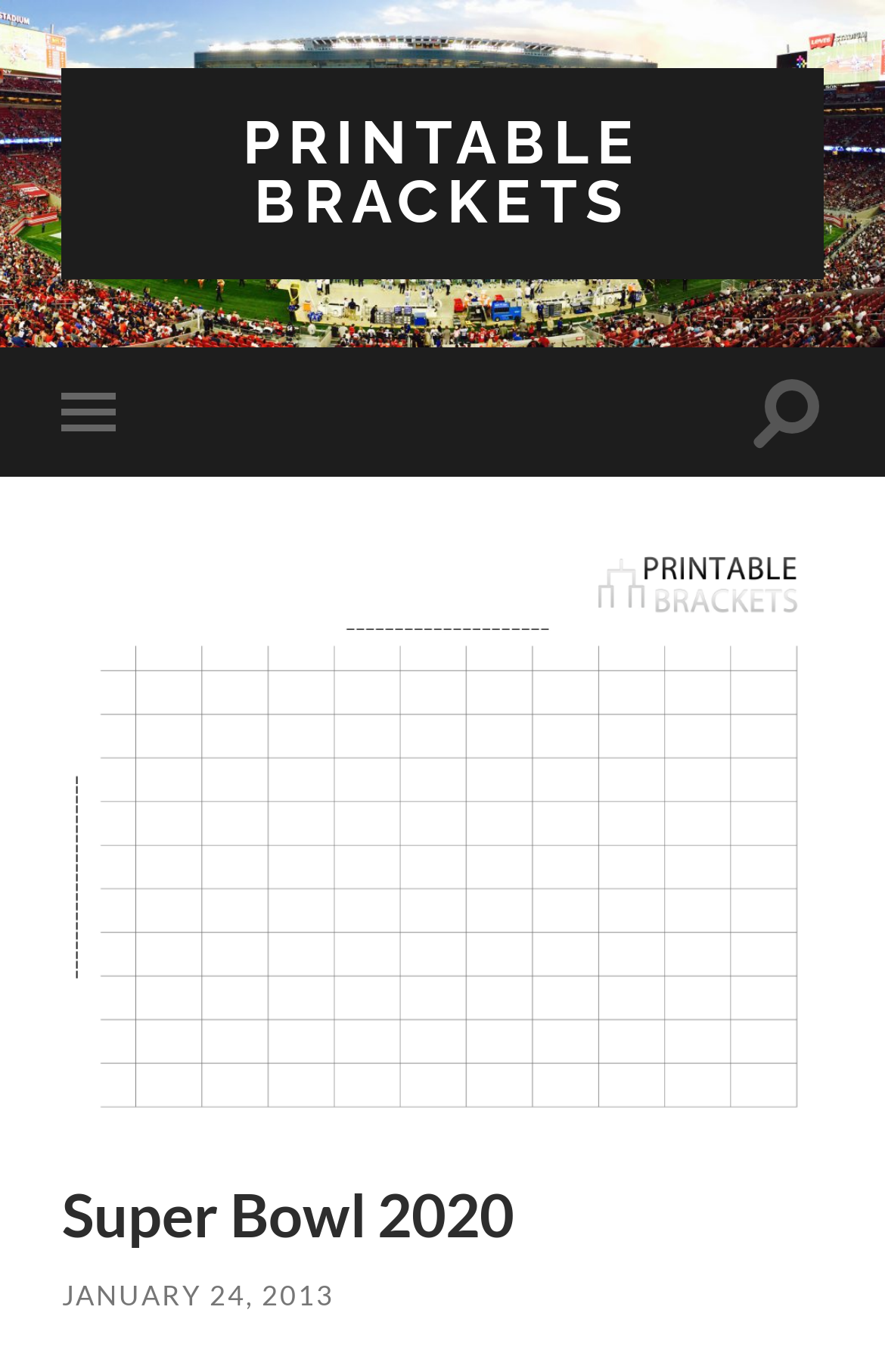Using the provided element description: "Printable Brackets", identify the bounding box coordinates. The coordinates should be four floats between 0 and 1 in the order [left, top, right, bottom].

[0.274, 0.078, 0.726, 0.173]